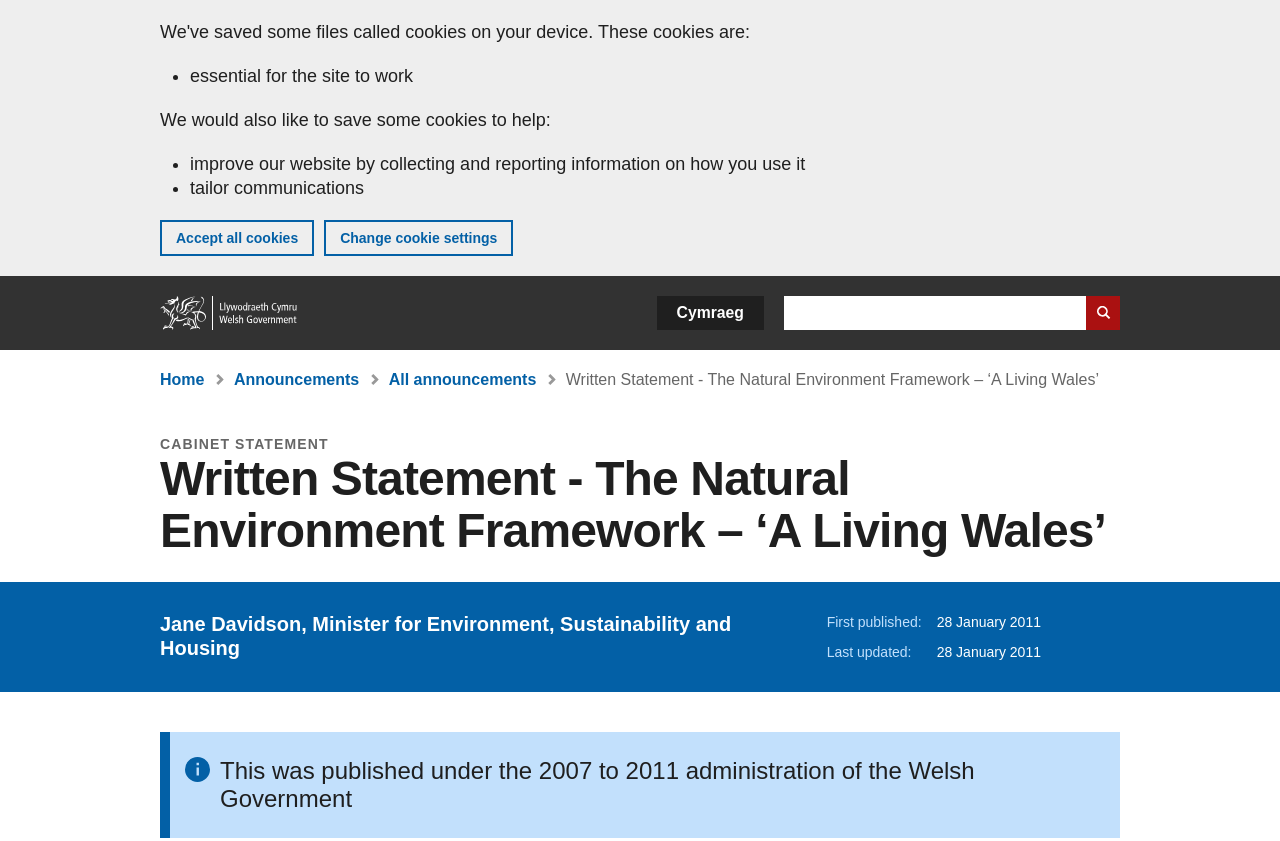Please locate the bounding box coordinates of the element that should be clicked to complete the given instruction: "Go to the home page".

[0.125, 0.352, 0.234, 0.392]